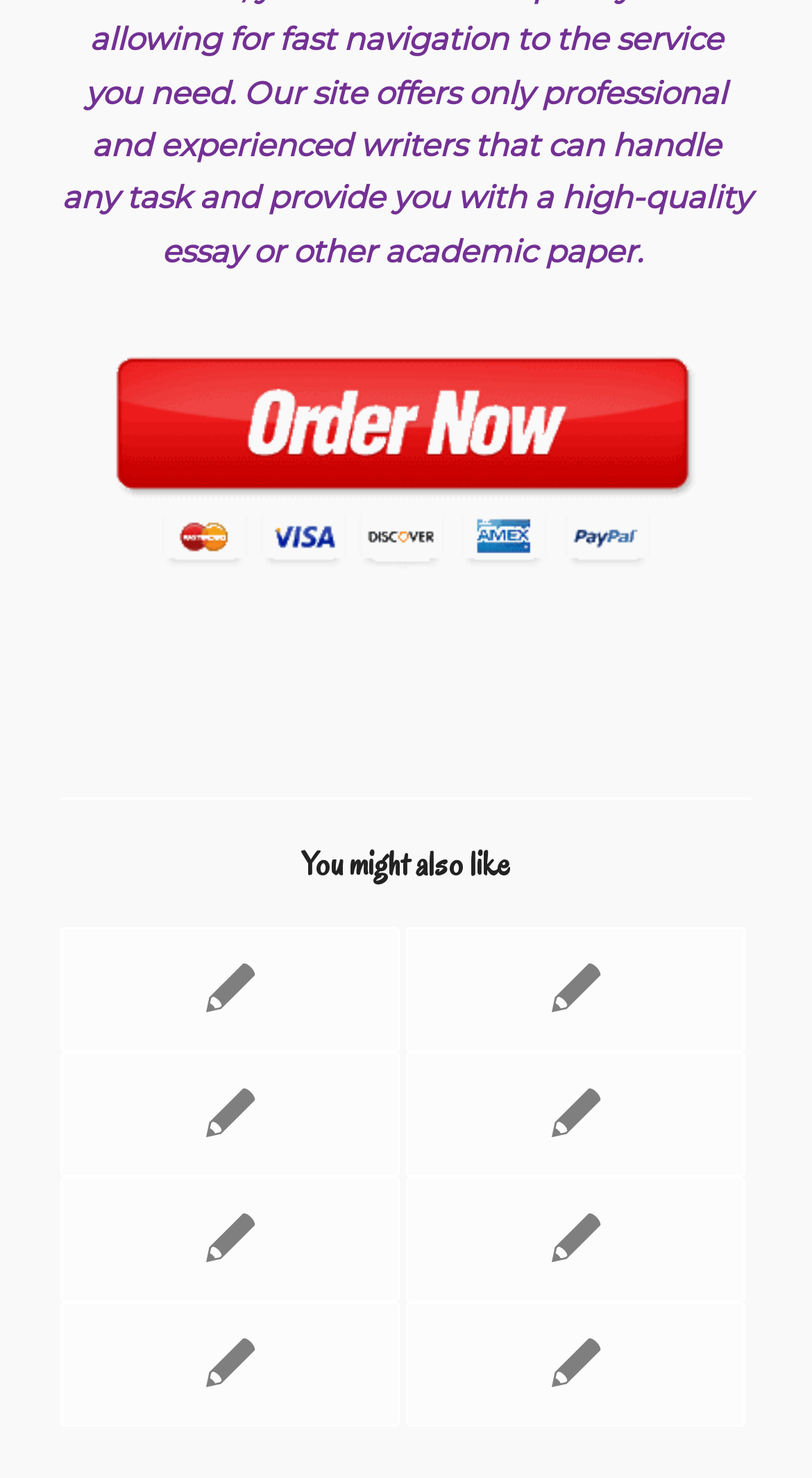Please identify the bounding box coordinates of the element's region that should be clicked to execute the following instruction: "View previous post". The bounding box coordinates must be four float numbers between 0 and 1, i.e., [left, top, right, bottom].

None